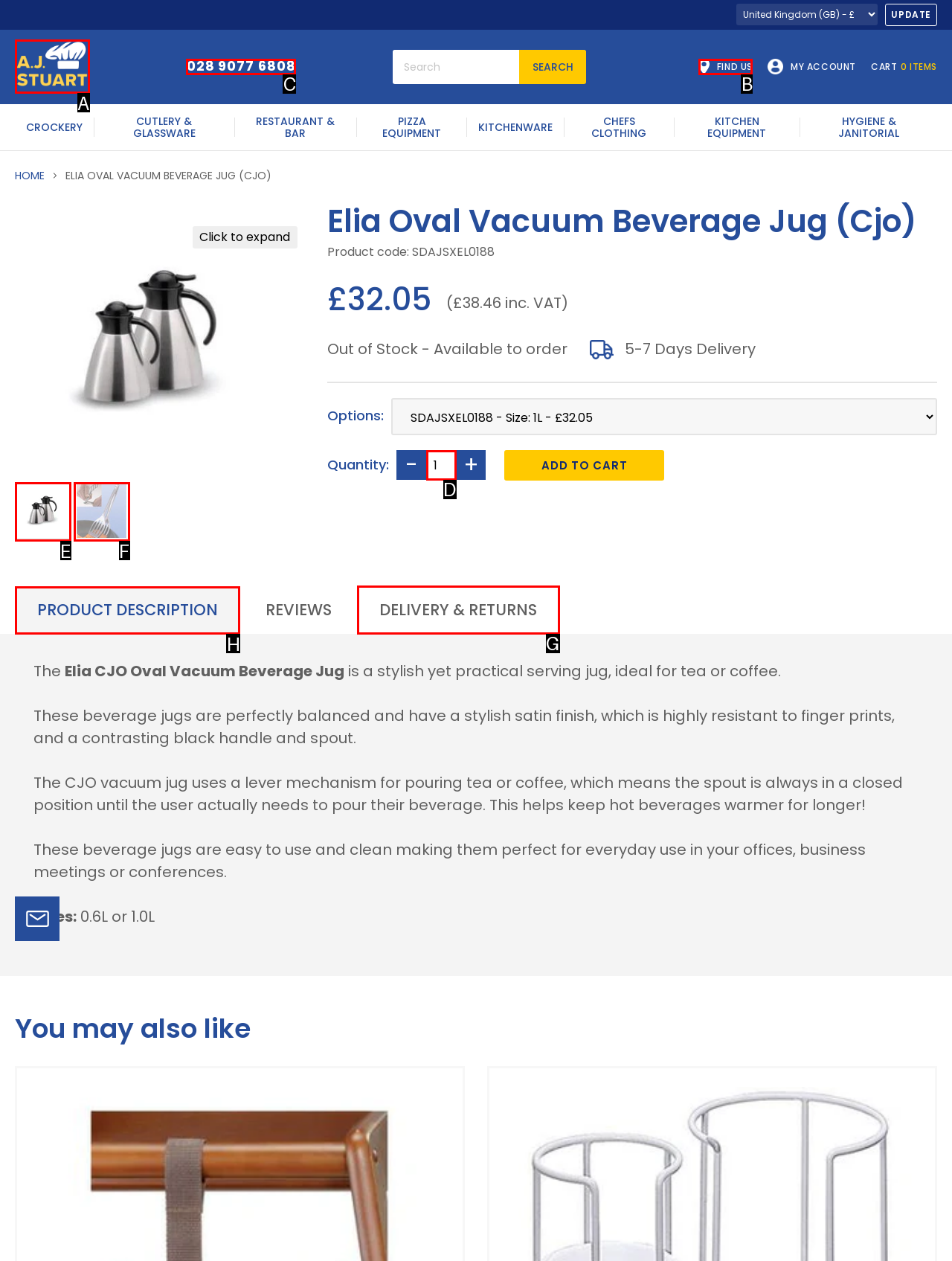From the options shown in the screenshot, tell me which lettered element I need to click to complete the task: view 'Kibana Training Course' details.

None